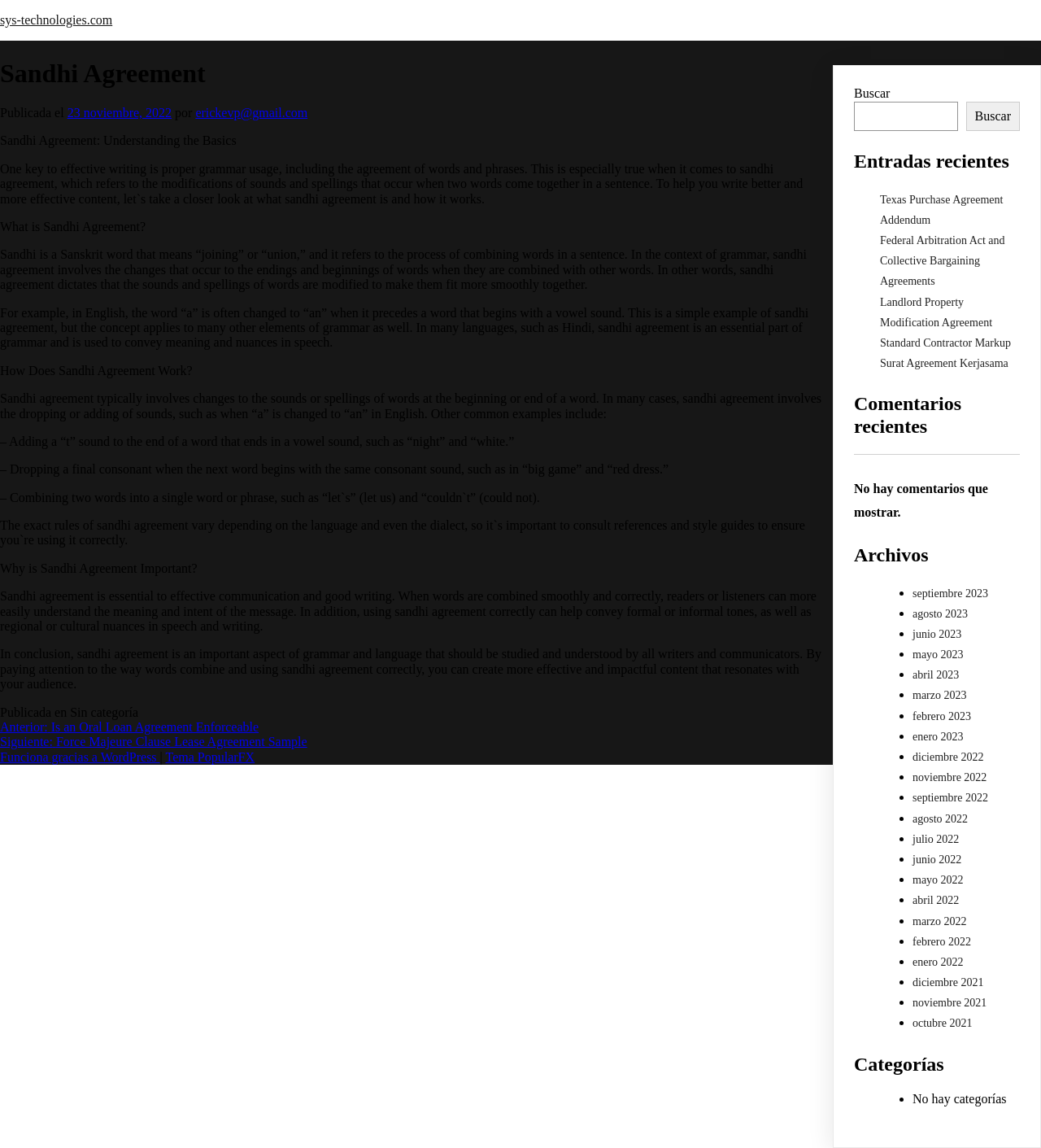Why is Sandhi Agreement important? Examine the screenshot and reply using just one word or a brief phrase.

Conveying formal or informal tones